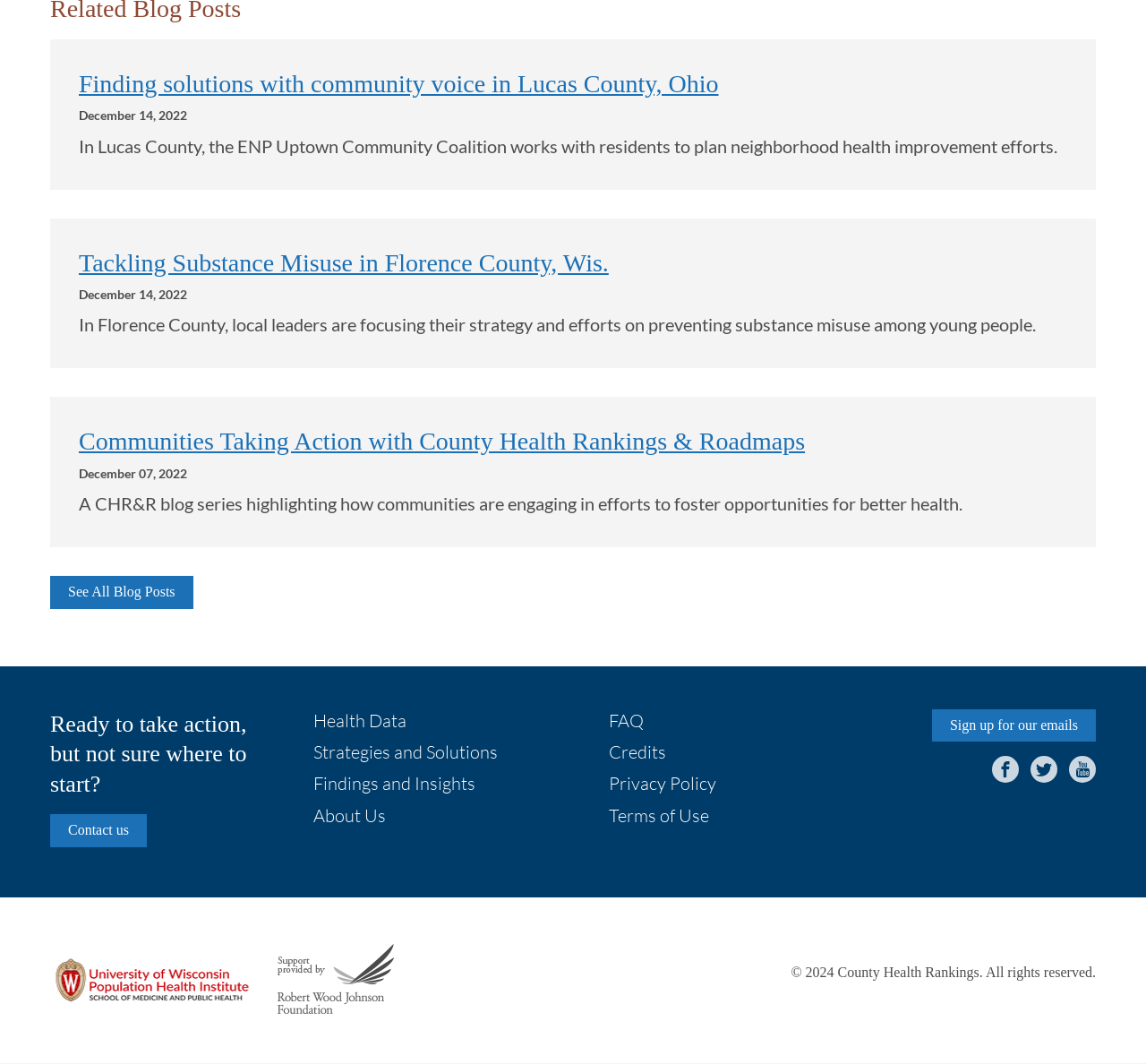What is the date of the second article?
Answer the question with a single word or phrase derived from the image.

December 14, 2022